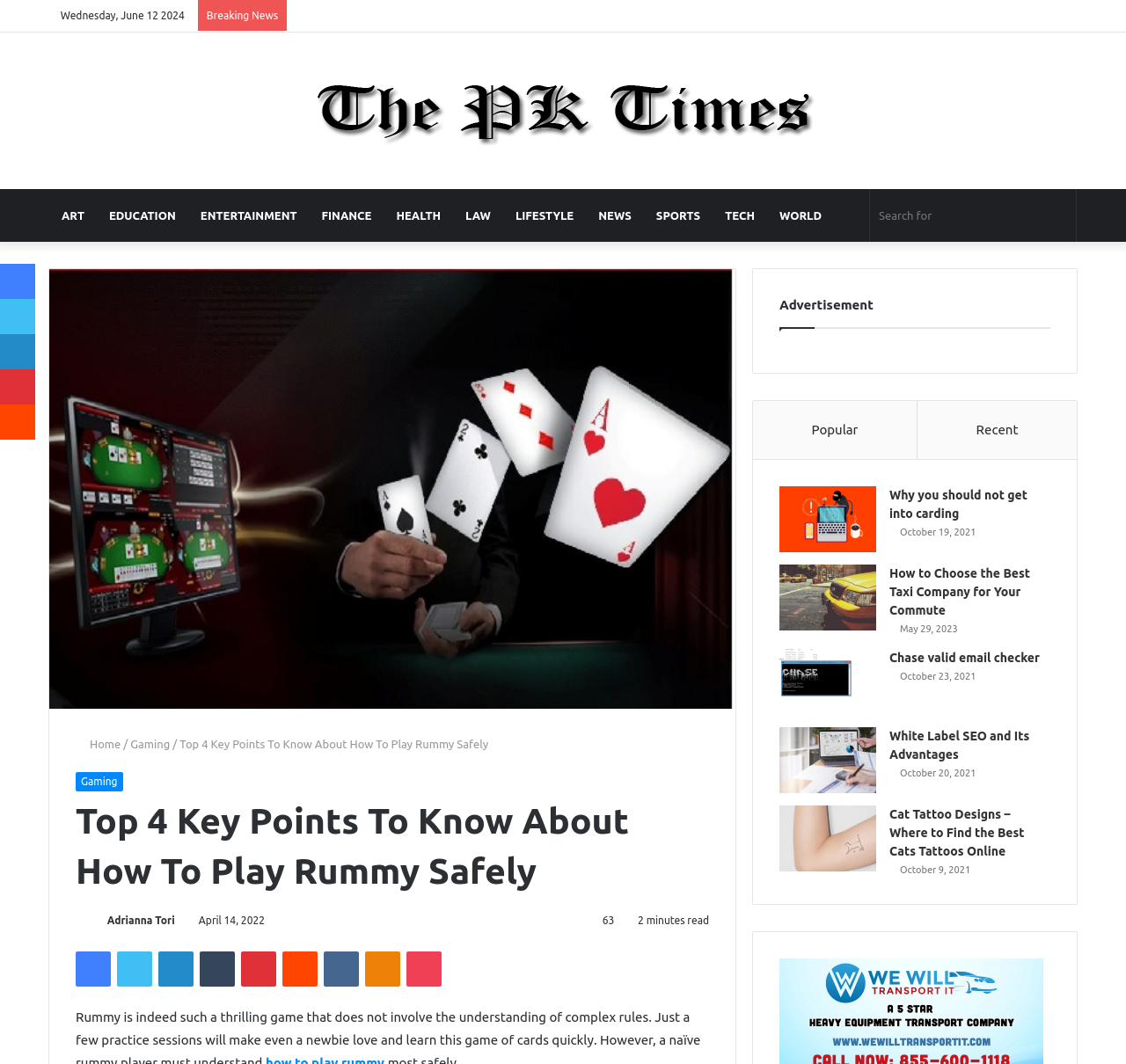Bounding box coordinates are specified in the format (top-left x, top-left y, bottom-right x, bottom-right y). All values are floating point numbers bounded between 0 and 1. Please provide the bounding box coordinate of the region this sentence describes: Knowing SMSF

None